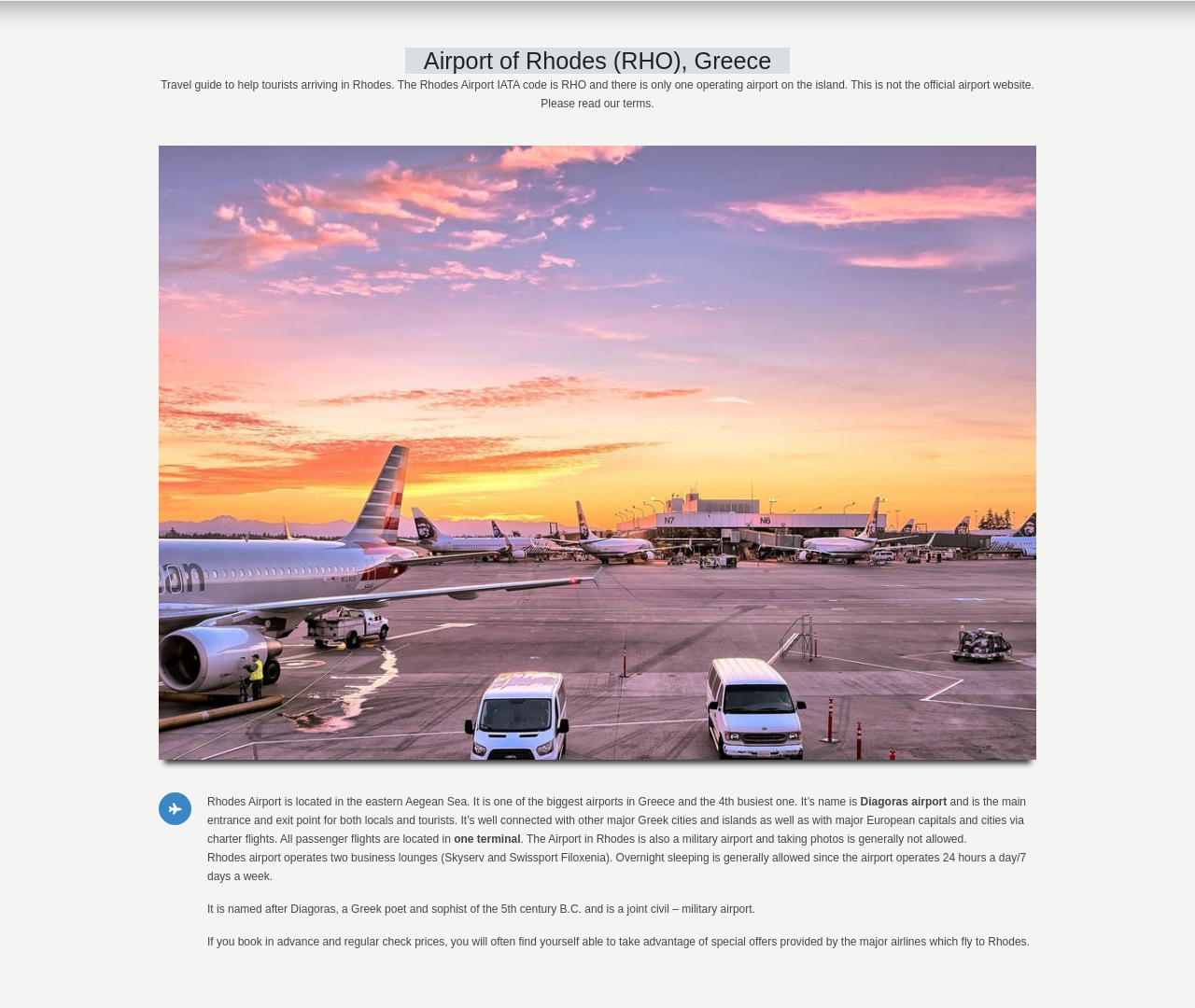Use a single word or phrase to answer the following:
How many business lounges are there in Rhodes Airport?

Two